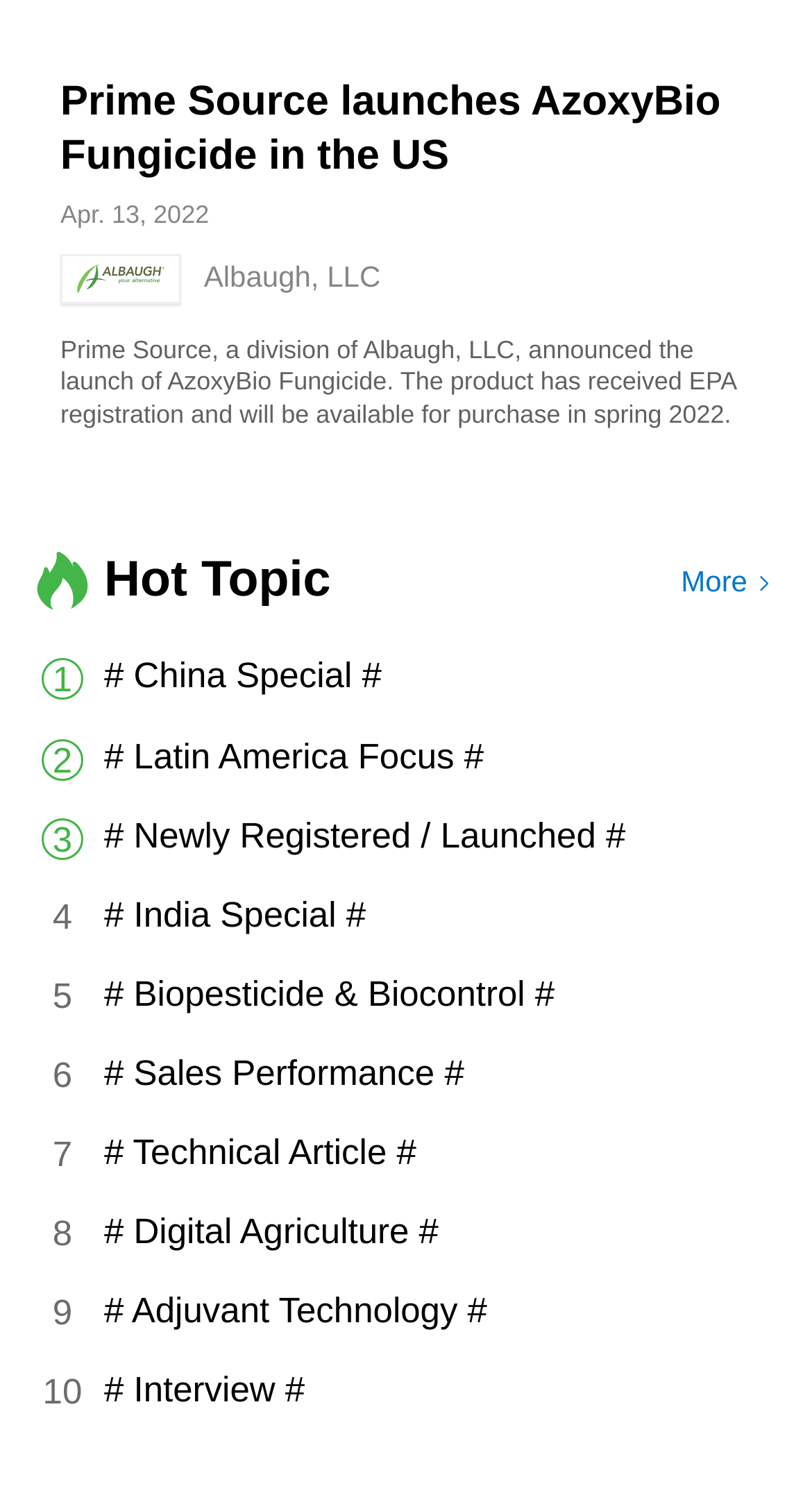What is the date of the announcement?
Based on the visual, give a brief answer using one word or a short phrase.

Apr. 13, 2022